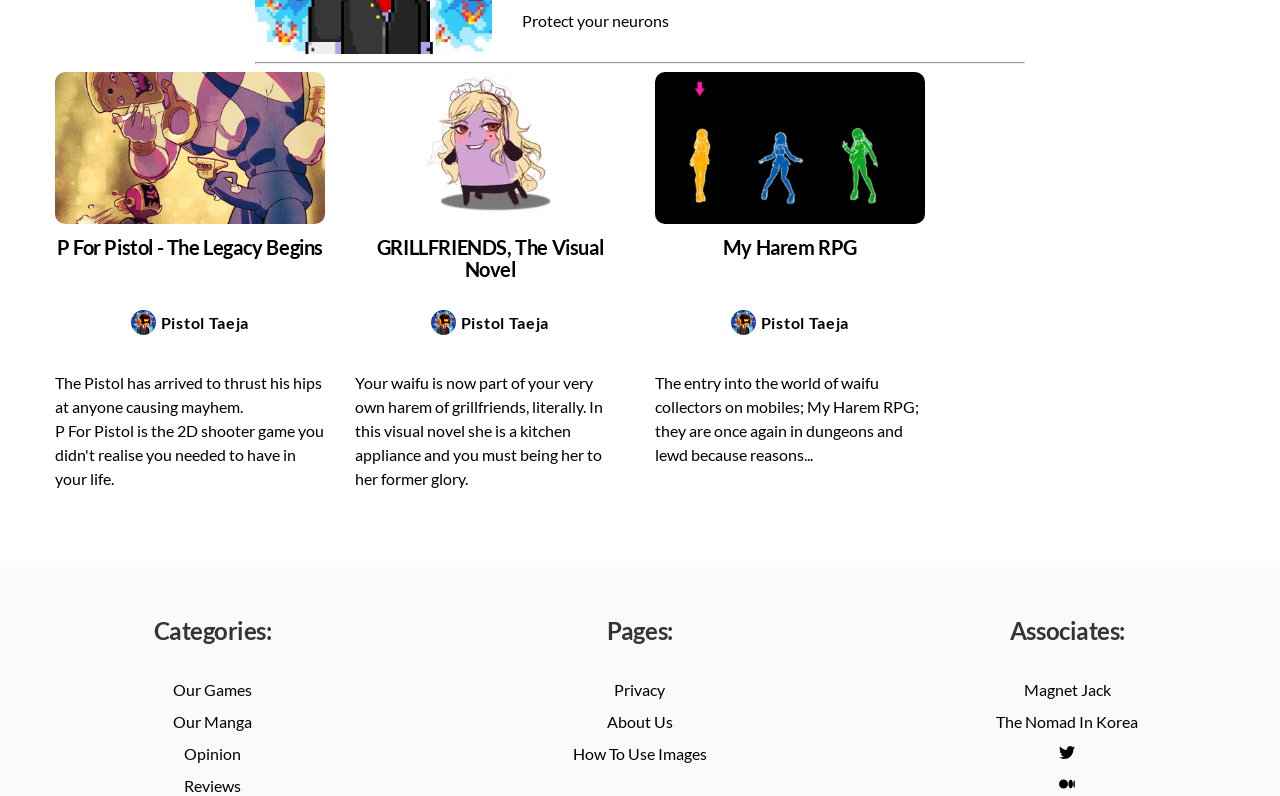Using floating point numbers between 0 and 1, provide the bounding box coordinates in the format (top-left x, top-left y, bottom-right x, bottom-right y). Locate the UI element described here: Our Manga

[0.135, 0.895, 0.197, 0.919]